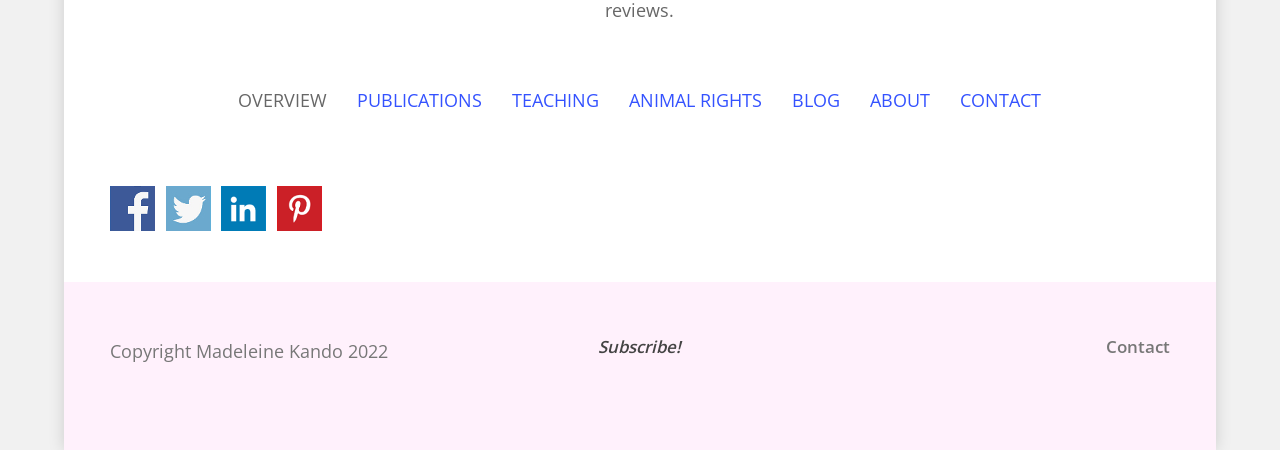Please provide the bounding box coordinates for the UI element as described: "ANIMAL RIGHTS". The coordinates must be four floats between 0 and 1, represented as [left, top, right, bottom].

[0.492, 0.195, 0.596, 0.248]